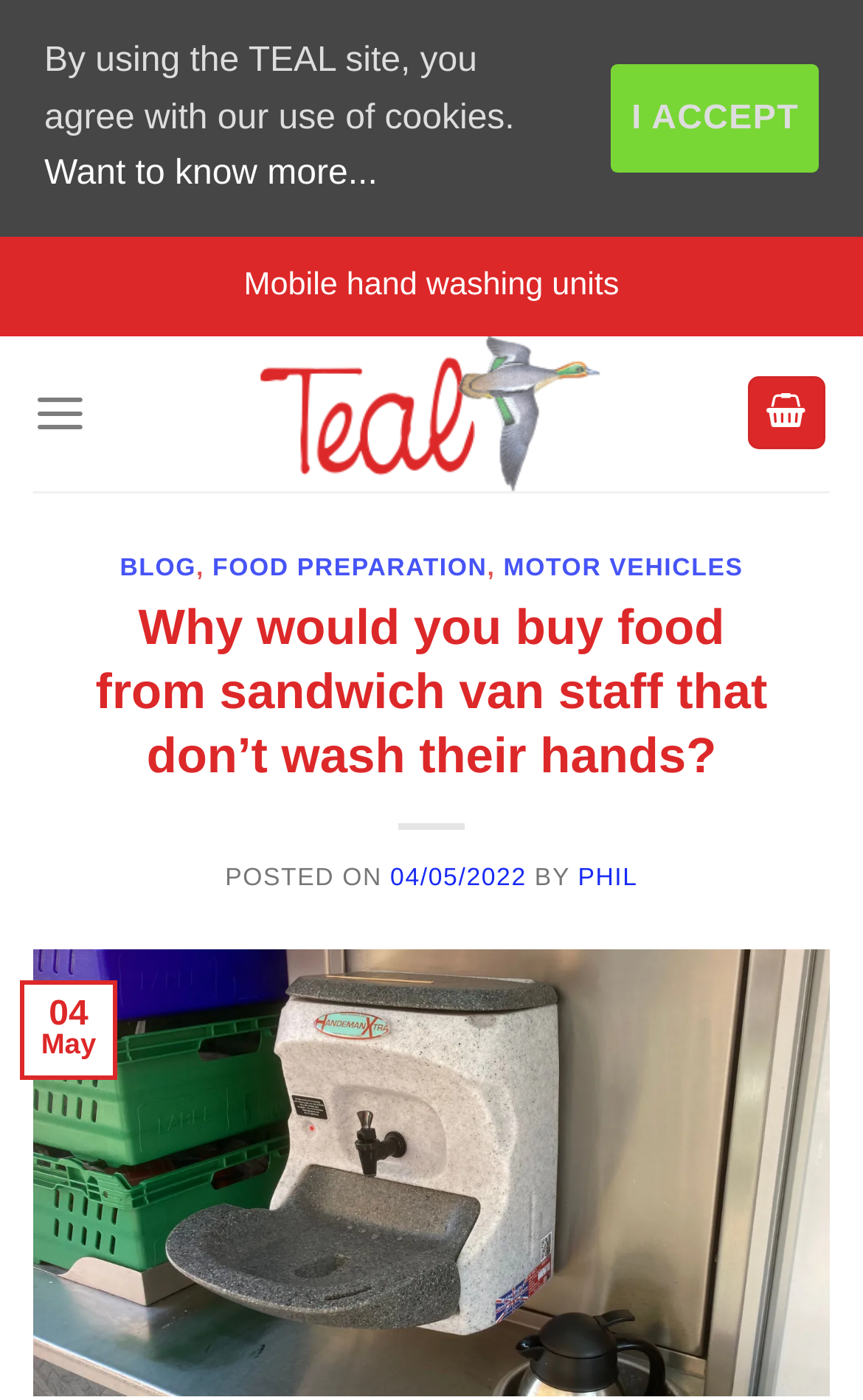Articulate a detailed summary of the webpage's content and design.

This webpage appears to be a blog post about food safety and hand washing practices in the food industry. At the top of the page, there is a heading that reads "Mobile hand washing units" and a link to "Teal mobile sinks" with an accompanying image. 

To the left of the top section, there is a menu link labeled "Menu". On the right side of the top section, there is a social media link represented by an icon. 

Below the top section, there is a main content area with a heading that reads "Why would you buy food from sandwich van staff that don’t wash their hands?". This heading is followed by a series of links to categories, including "BLOG", "FOOD PREPARATION", and "MOTOR VEHICLES". 

The main content of the blog post is divided into sections. The first section has a heading with the same title as the webpage, followed by a posting date and author information. The second section appears to be the main article content, which includes a link to a product called "Handeman Xtra handwash unit on sandwich van" with an accompanying image. 

To the right of the main content area, there is a sidebar with a calendar layout, showing the date "04 May" in a table format. 

At the very bottom of the page, there is a notice about the use of cookies on the website, with a link to learn more and an "I ACCEPT" button to agree to the terms.